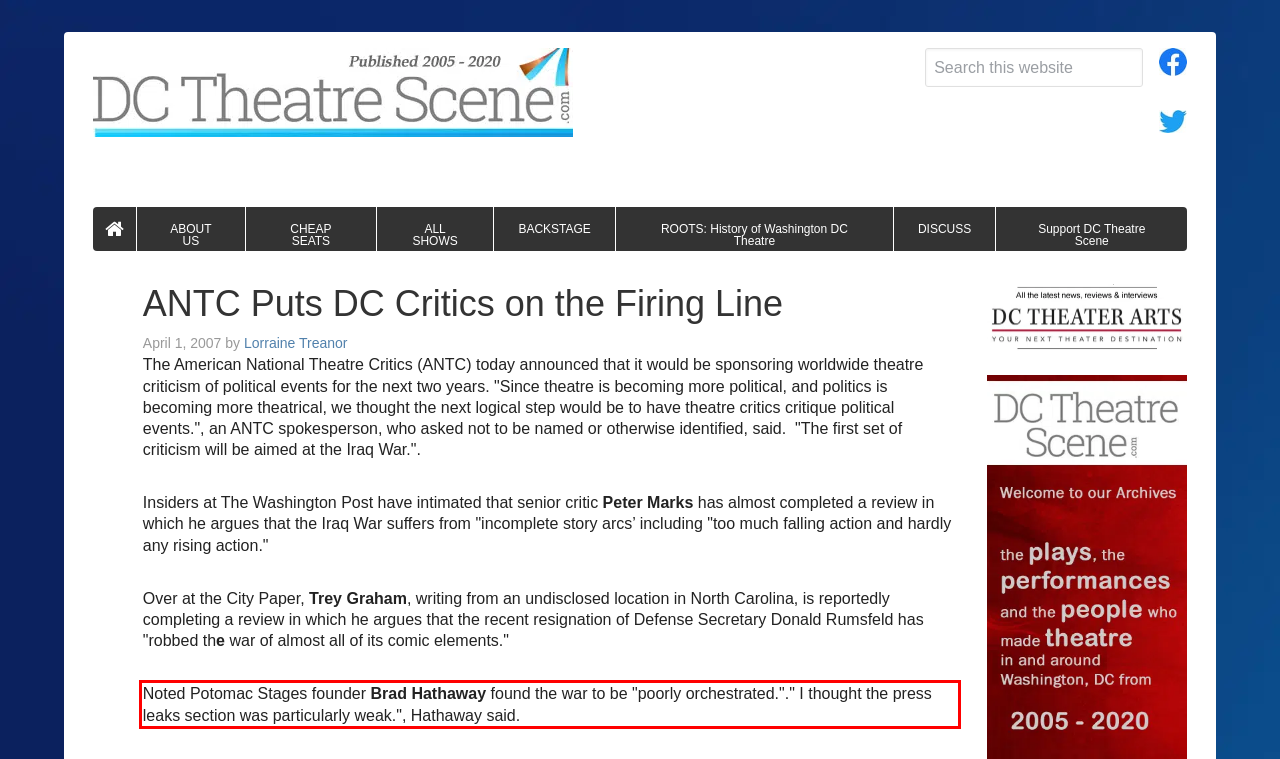You are presented with a webpage screenshot featuring a red bounding box. Perform OCR on the text inside the red bounding box and extract the content.

Noted Potomac Stages founder Brad Hathaway found the war to be "poorly orchestrated."." I thought the press leaks section was particularly weak.", Hathaway said.